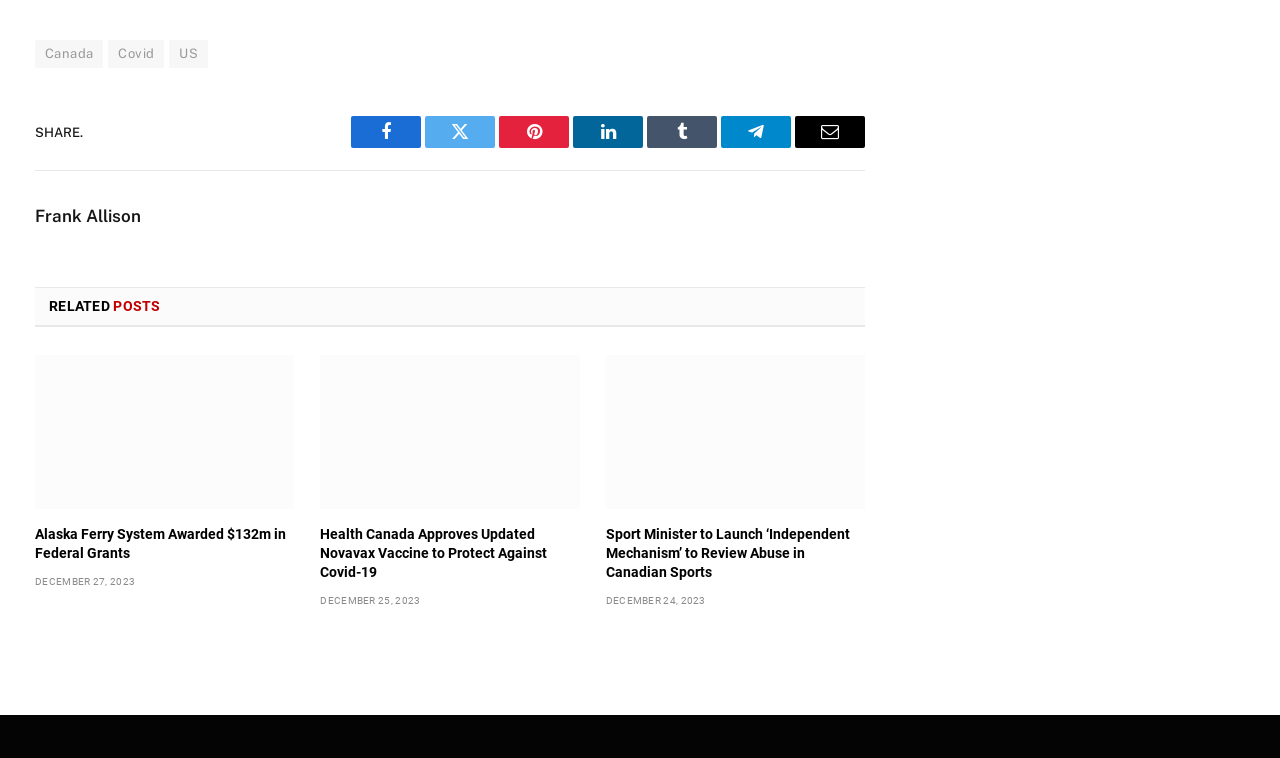Identify the bounding box coordinates of the section that should be clicked to achieve the task described: "Check out Sport Minister to Launch ‘Independent Mechanism’ to Review Abuse in Canadian Sports".

[0.473, 0.468, 0.676, 0.671]